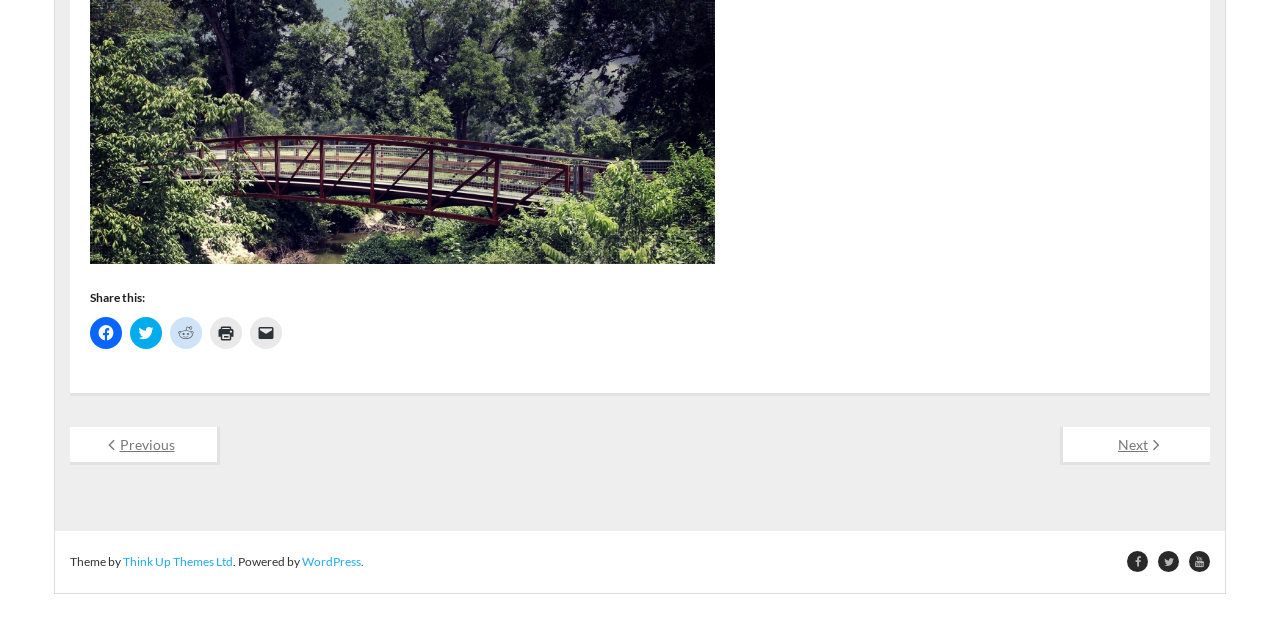Find the bounding box coordinates of the clickable area required to complete the following action: "Share on Facebook".

[0.07, 0.512, 0.095, 0.564]